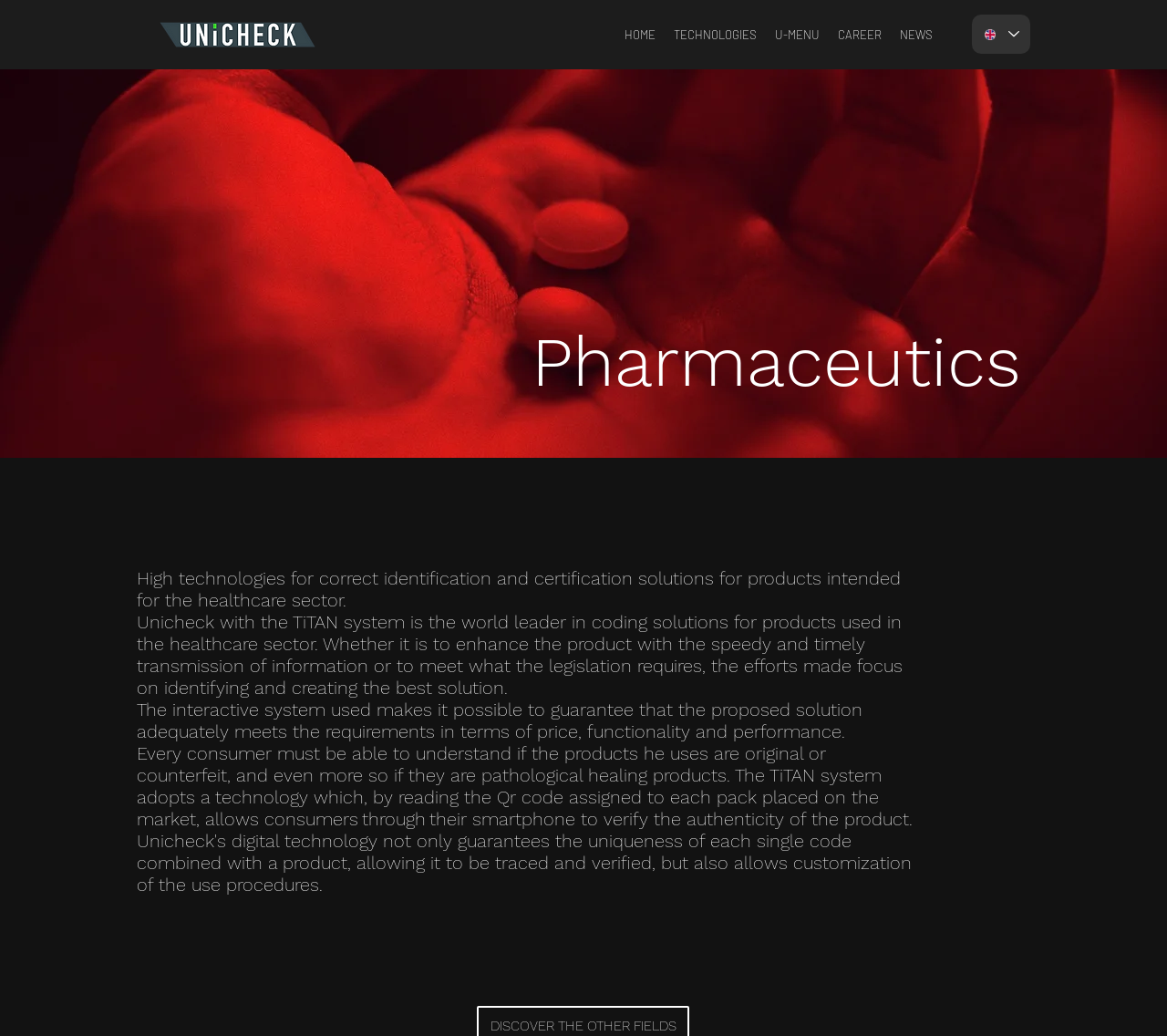Determine the bounding box coordinates of the UI element described below. Use the format (top-left x, top-left y, bottom-right x, bottom-right y) with floating point numbers between 0 and 1: TECHNOLOGIES

[0.57, 0.007, 0.656, 0.06]